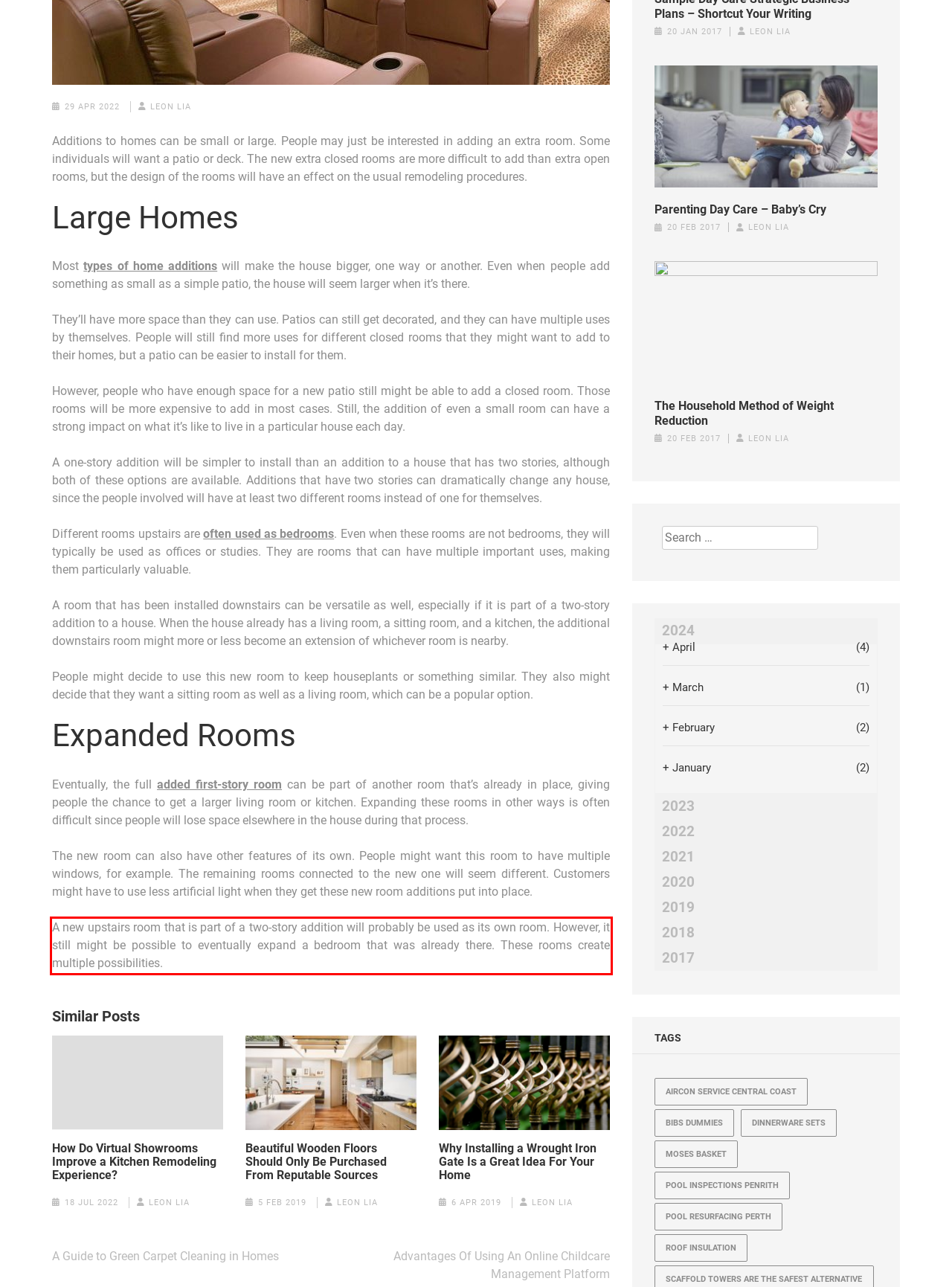Please examine the webpage screenshot and extract the text within the red bounding box using OCR.

A new upstairs room that is part of a two-story addition will probably be used as its own room. However, it still might be possible to eventually expand a bedroom that was already there. These rooms create multiple possibilities.